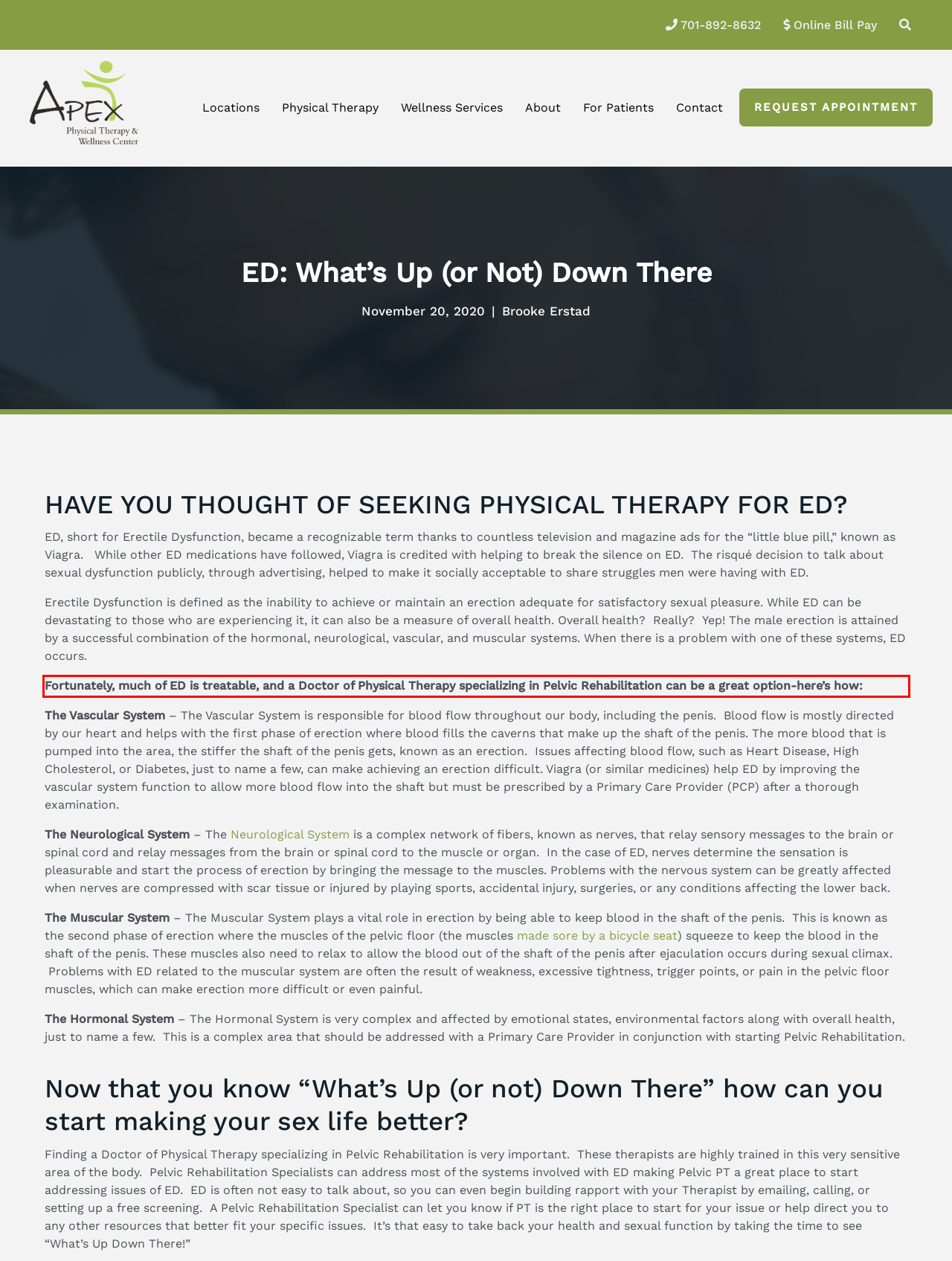Given a screenshot of a webpage with a red bounding box, extract the text content from the UI element inside the red bounding box.

Fortunately, much of ED is treatable, and a Doctor of Physical Therapy specializing in Pelvic Rehabilitation can be a great option-here’s how: